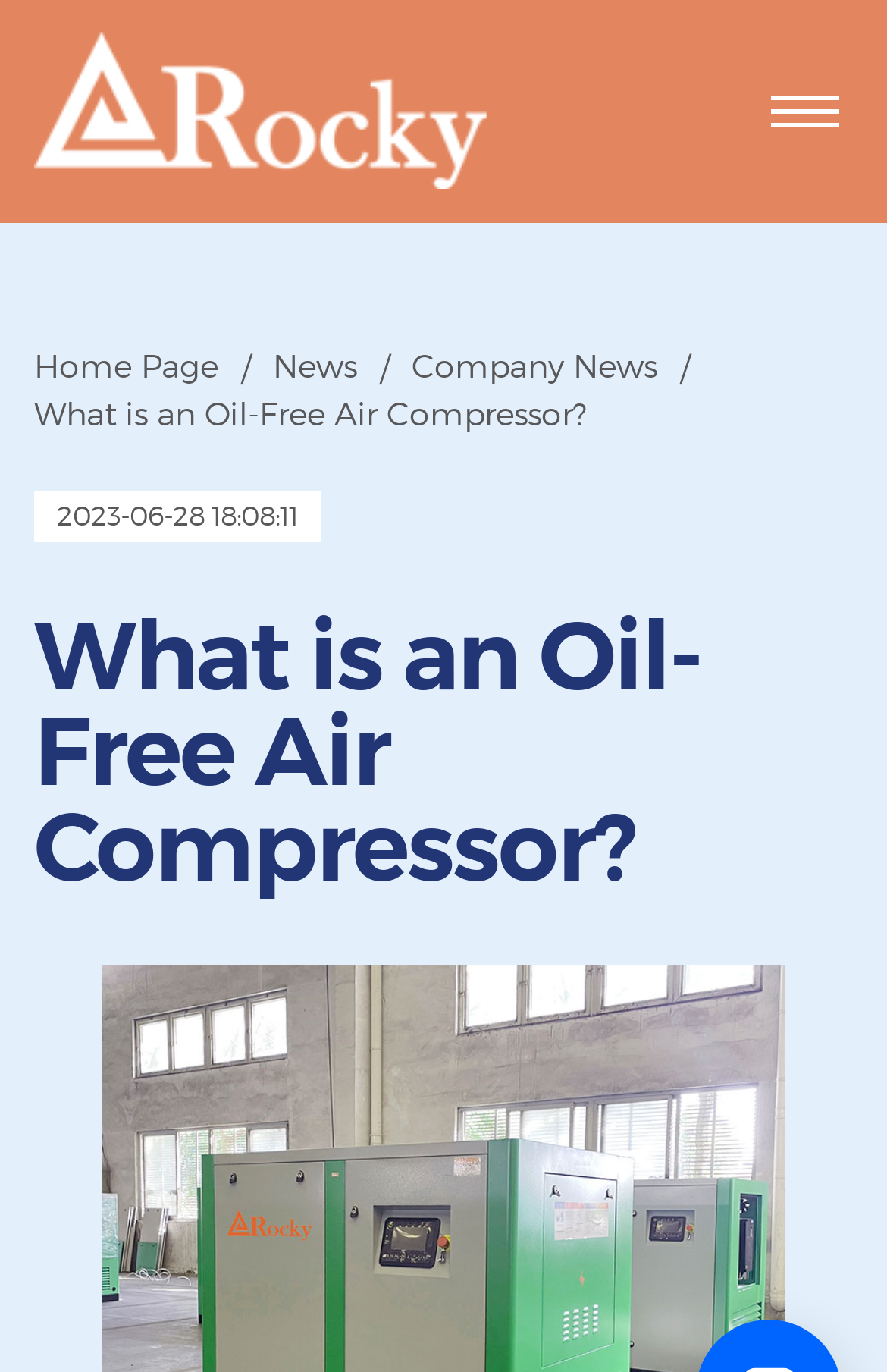Locate the bounding box coordinates of the UI element described by: "alt="Home"". Provide the coordinates as four float numbers between 0 and 1, formatted as [left, top, right, bottom].

[0.038, 0.0, 0.551, 0.161]